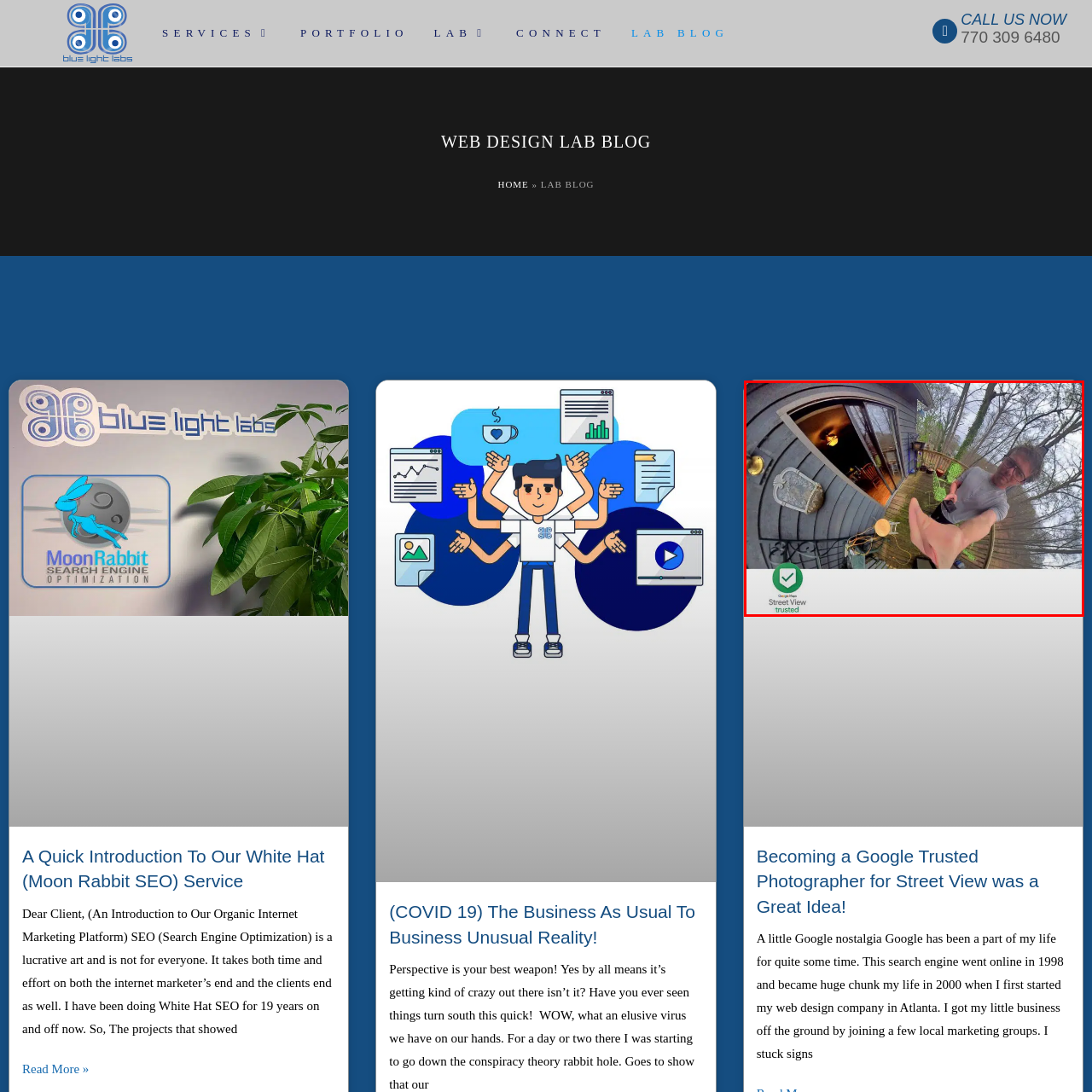Offer an in-depth description of the scene contained in the red rectangle.

The image features a panoramic view taken outdoors, showing a person in a relaxed home setting with a wooden deck. The individual appears to be holding a camera or smartphone, perhaps taking a selfie or capturing the surrounding environment. They are positioned to the side, with their extended arm reaching out to the viewer, providing a sense of engagement. 

In the background, the interior of the home can be partially seen through an open door, revealing warm lighting and wooden furnishings, suggesting a cozy atmosphere. The deck is adorned with a few items: a lantern, some plants, and a decorative plaque on the wall, highlighting a blend of natural and homey elements.

At the bottom left corner, there is a Google Maps logo indicating "Street View trusted," which signifies that the individual may be a certified Google Trusted Photographer, showcasing their skill in creating immersive photographic experiences. The overall tone of the image conveys a peaceful moment, combining lifestyle with an aspect of professional photography.